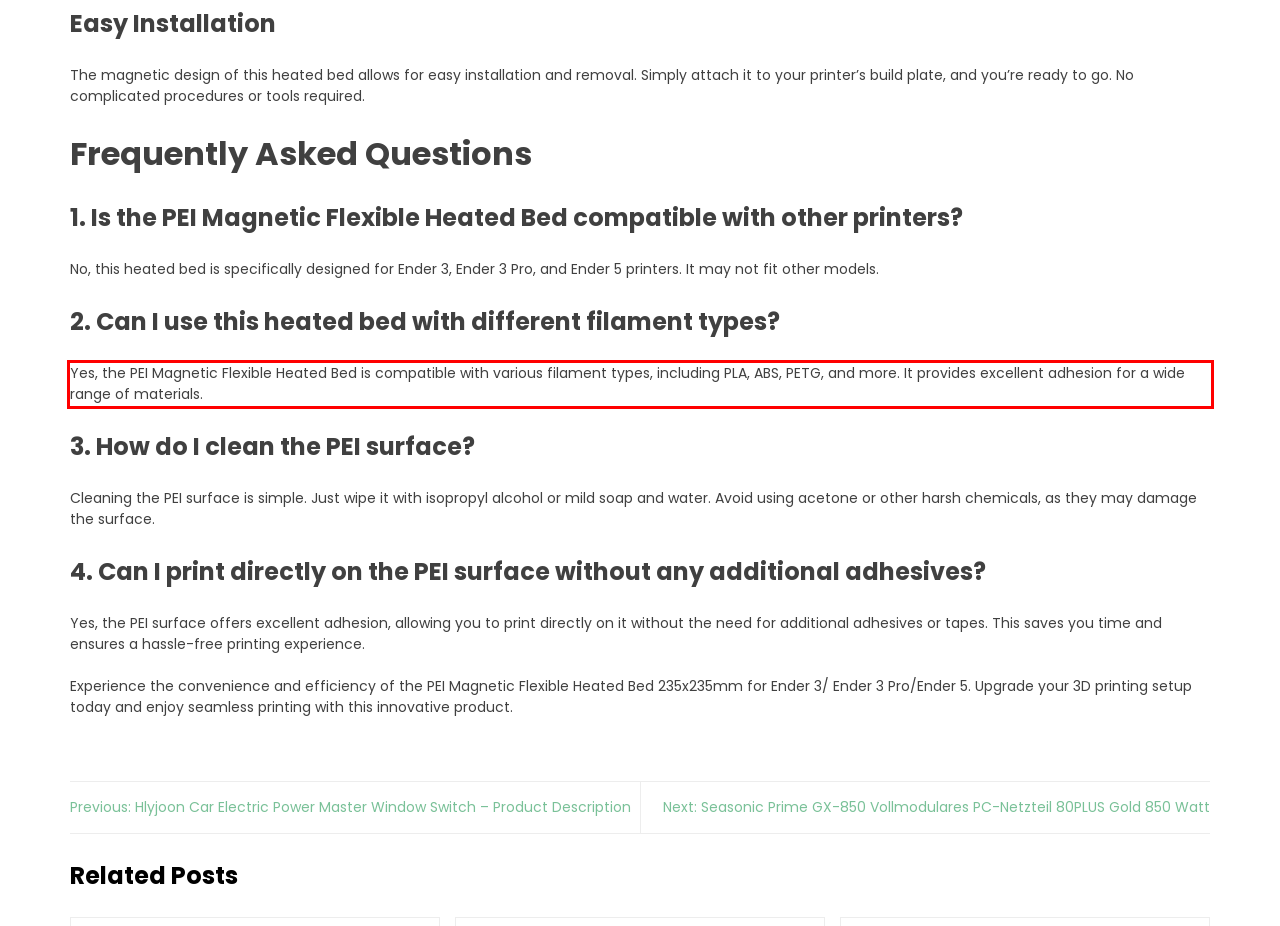Please perform OCR on the text within the red rectangle in the webpage screenshot and return the text content.

Yes, the PEI Magnetic Flexible Heated Bed is compatible with various filament types, including PLA, ABS, PETG, and more. It provides excellent adhesion for a wide range of materials.